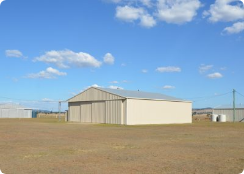What is the purpose of the facility?
Can you provide an in-depth and detailed response to the question?

The facility is part of the infrastructure available for private hangar and commercial site leaseholders, reflecting the community's commitment to aviation and outdoor activities at the airfield.